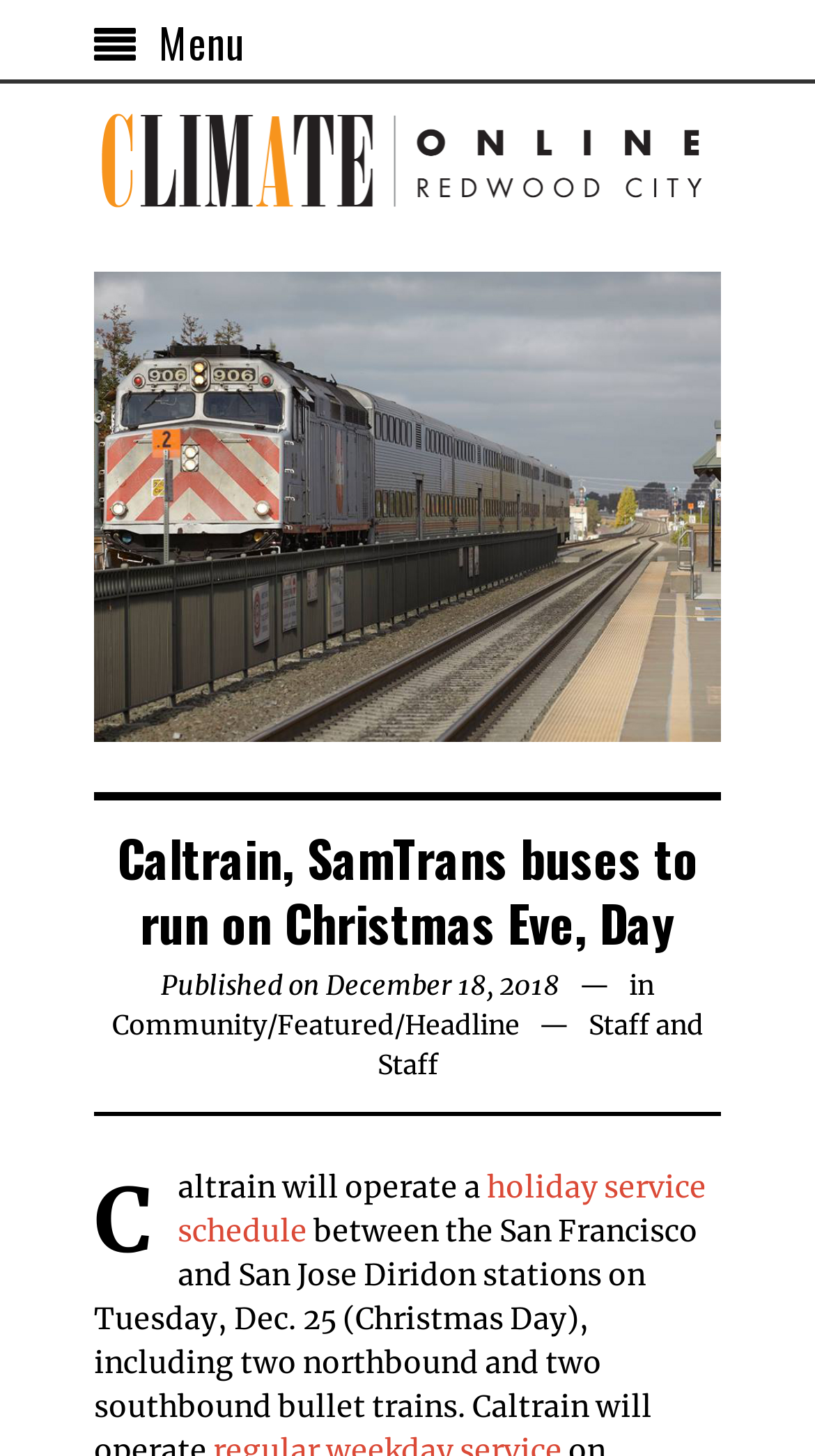Please provide a brief answer to the following inquiry using a single word or phrase:
What is the number of trains Caltrain will operate every weekday starting March 26?

42